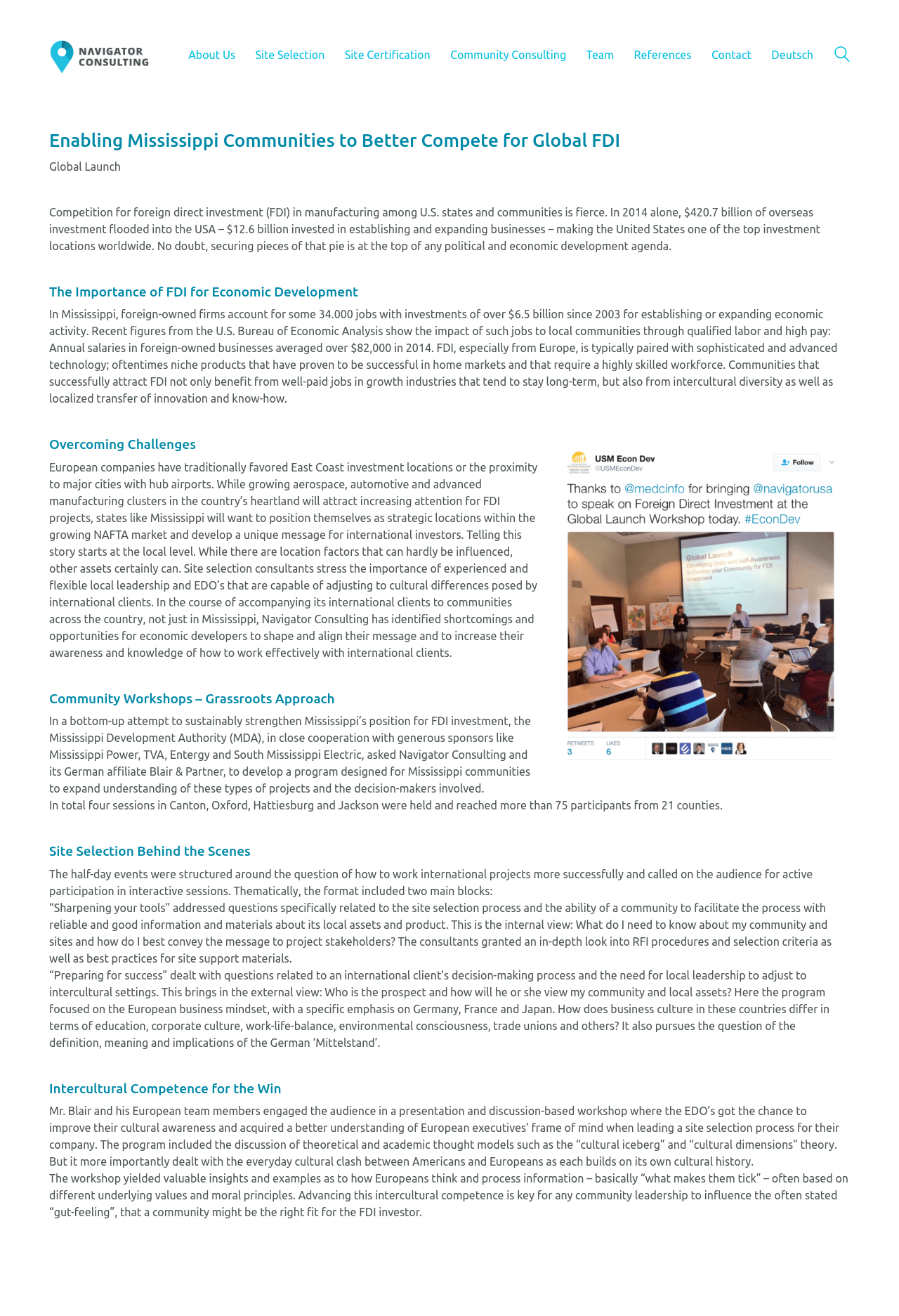What is the text of the first link on the webpage?
Using the visual information, answer the question in a single word or phrase.

Navigator Consulting